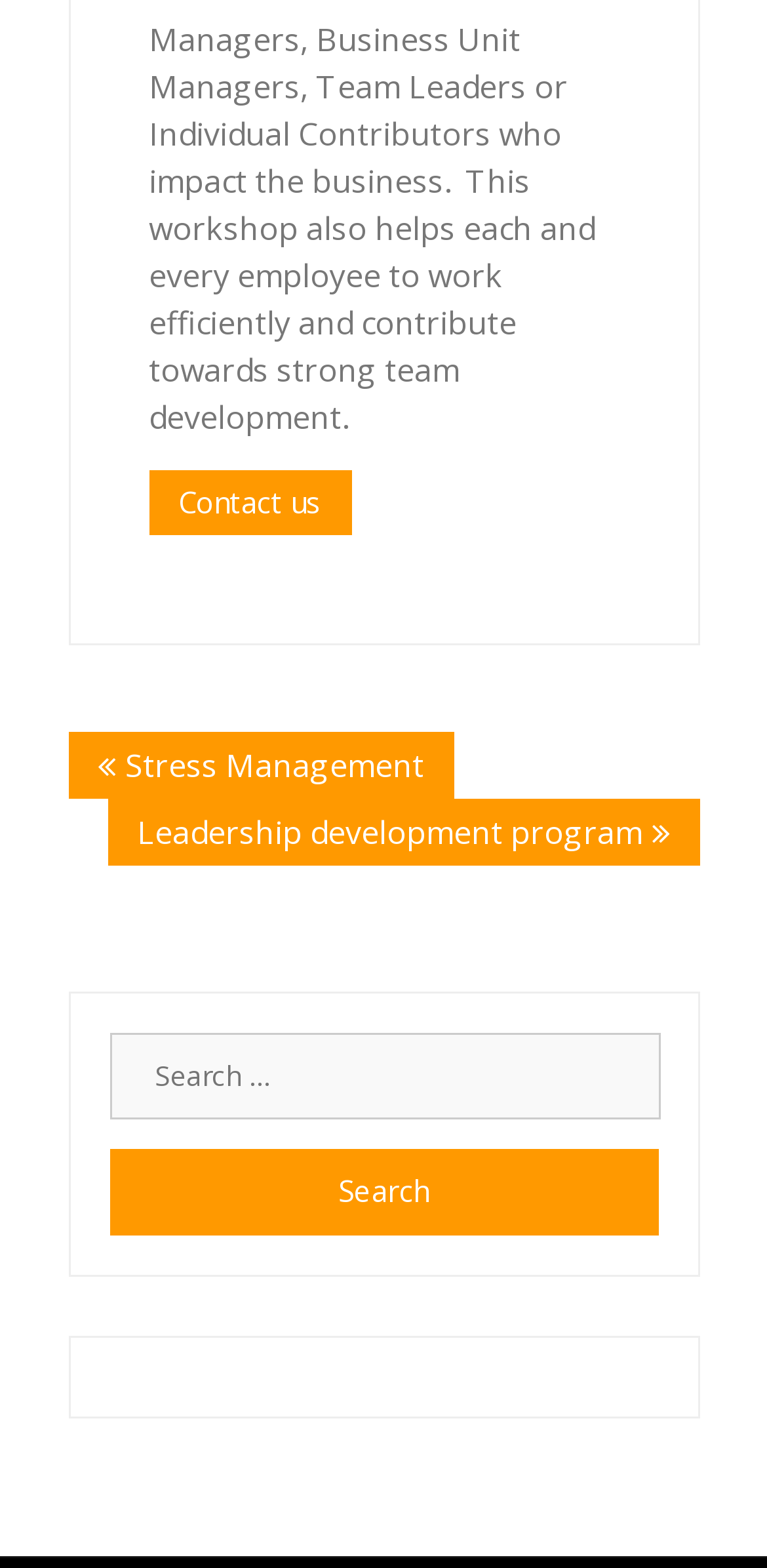Identify the bounding box for the described UI element. Provide the coordinates in (top-left x, top-left y, bottom-right x, bottom-right y) format with values ranging from 0 to 1: Leadership development program

[0.178, 0.516, 0.837, 0.544]